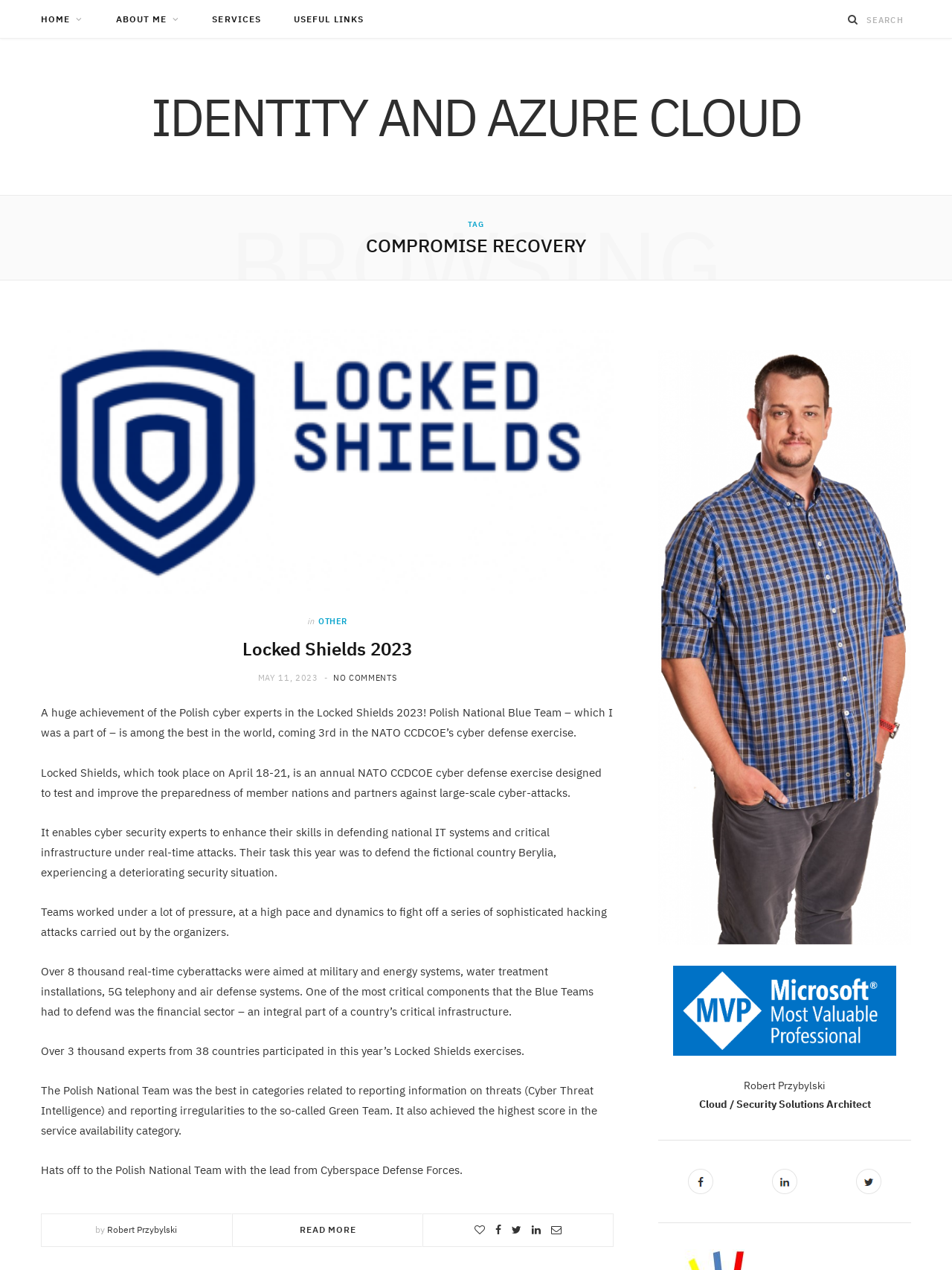Answer this question using a single word or a brief phrase:
What is the purpose of the Locked Shields exercise?

To test and improve cyber defense